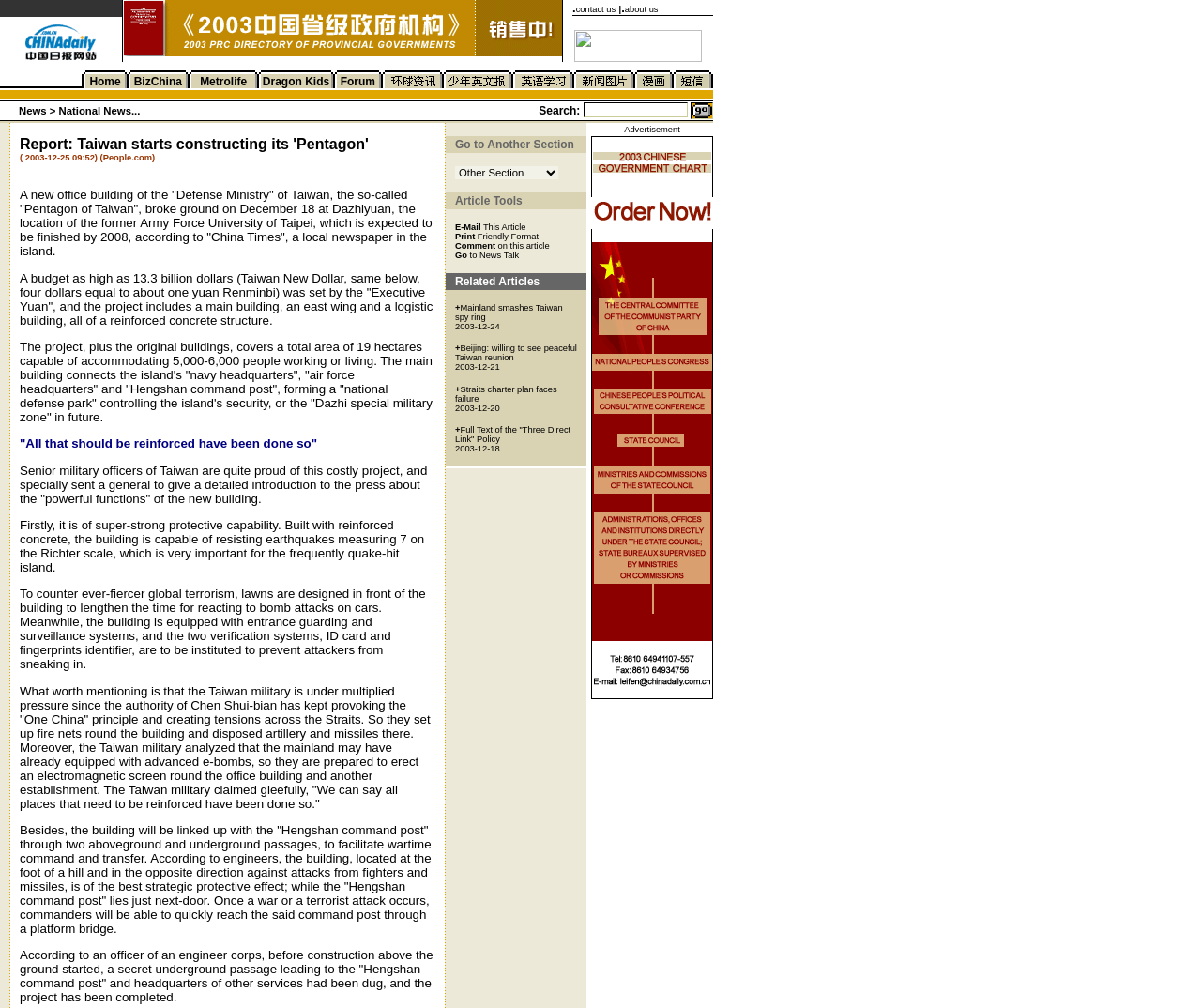Reply to the question with a single word or phrase:
What is the purpose of the links in the top-right cell of the first table?

Contact and about us